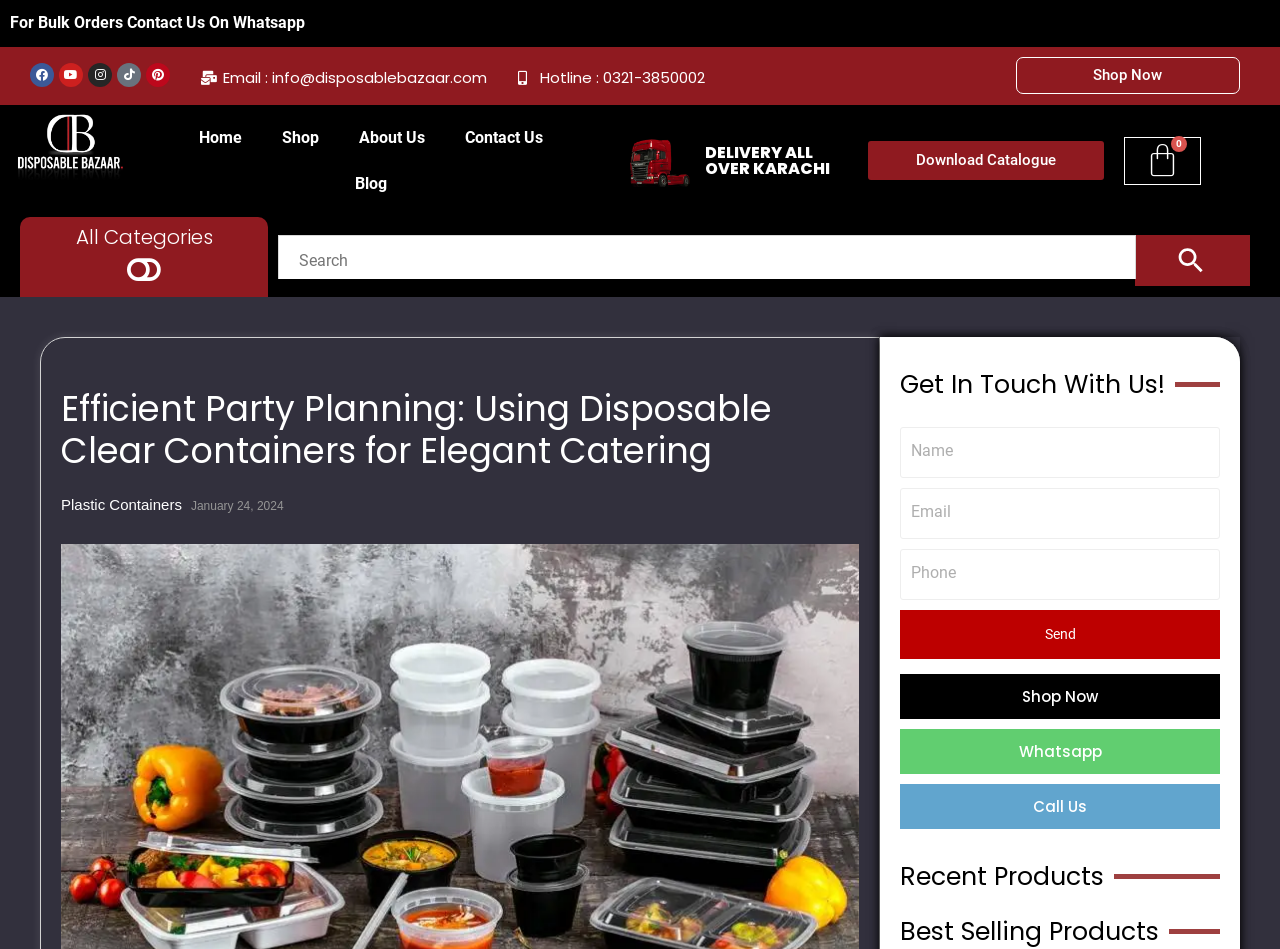Show the bounding box coordinates of the element that should be clicked to complete the task: "View Ginny's profile".

None